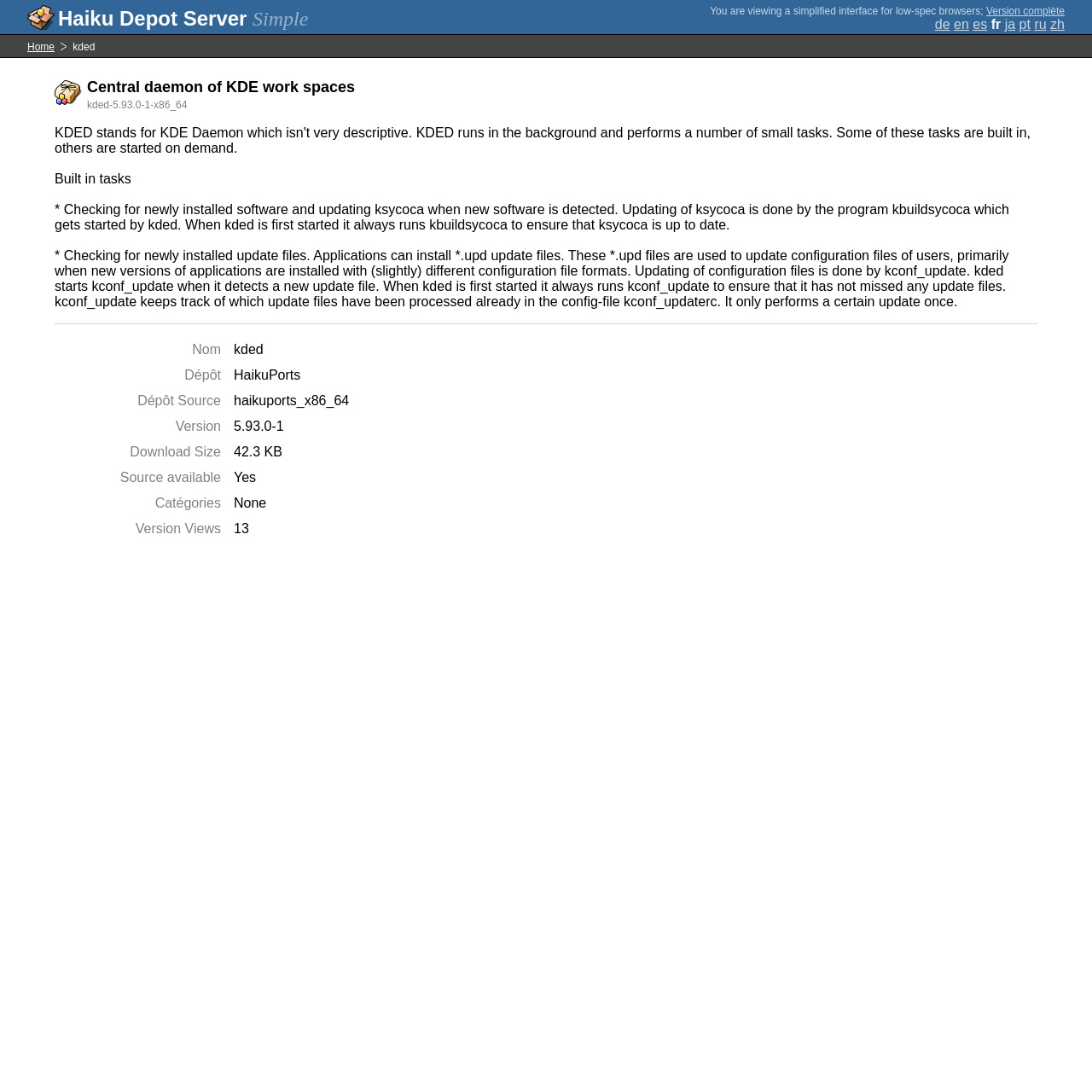What is the source of kded?
Based on the visual information, provide a detailed and comprehensive answer.

The source of kded is mentioned in the description list detail 'HaikuPorts' which is located in the middle of the webpage, corresponding to the term 'Dépôt'.